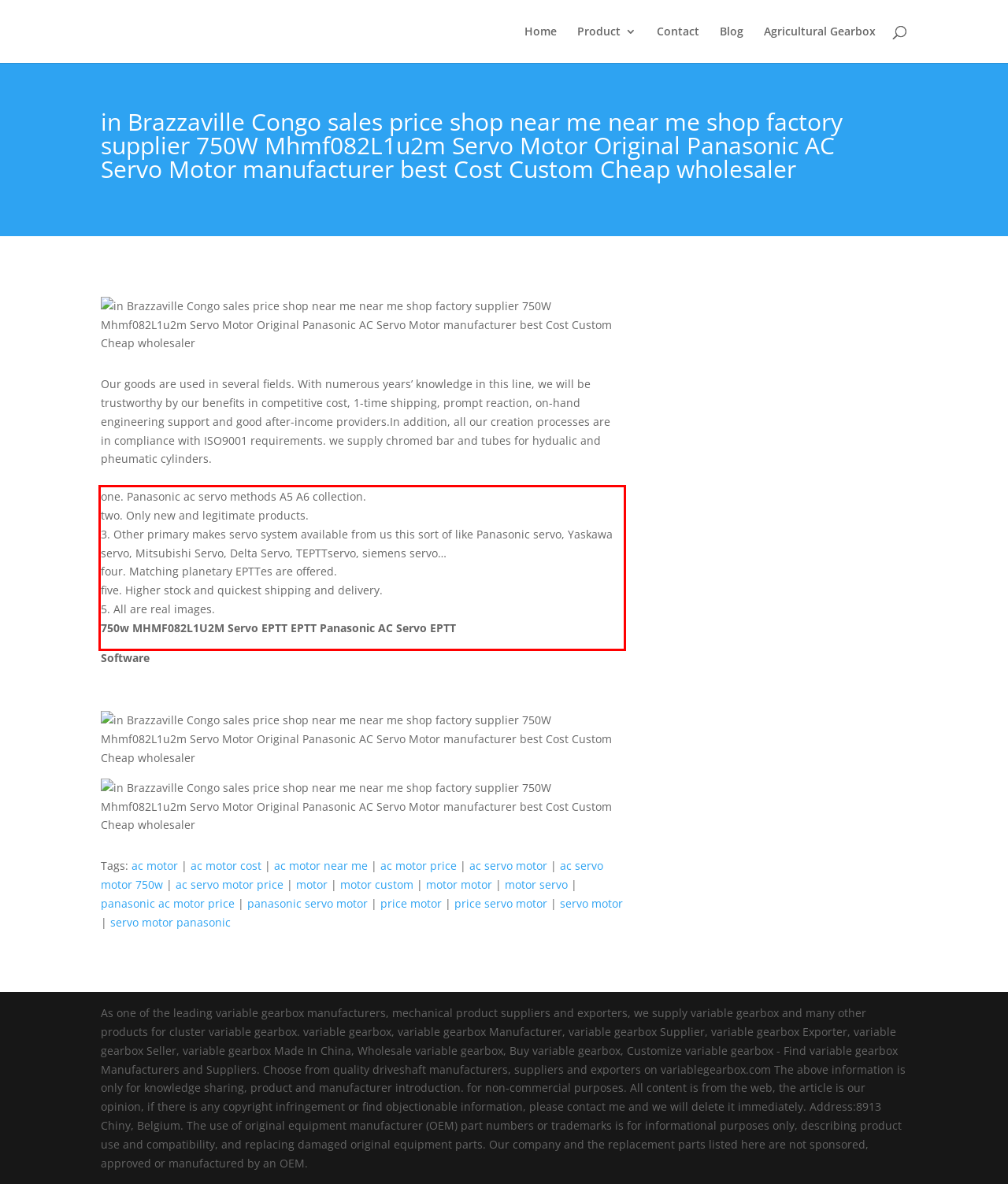You have a screenshot with a red rectangle around a UI element. Recognize and extract the text within this red bounding box using OCR.

one. Panasonic ac servo methods A5 A6 collection. two. Only new and legitimate products. 3. Other primary makes servo system available from us this sort of like Panasonic servo, Yaskawa servo, Mitsubishi Servo, Delta Servo, TEPTTservo, siemens servo… four. Matching planetary EPTTes are offered. five. Higher stock and quickest shipping and delivery. 5. All are real images. 750w MHMF082L1U2M Servo EPTT EPTT Panasonic AC Servo EPTT